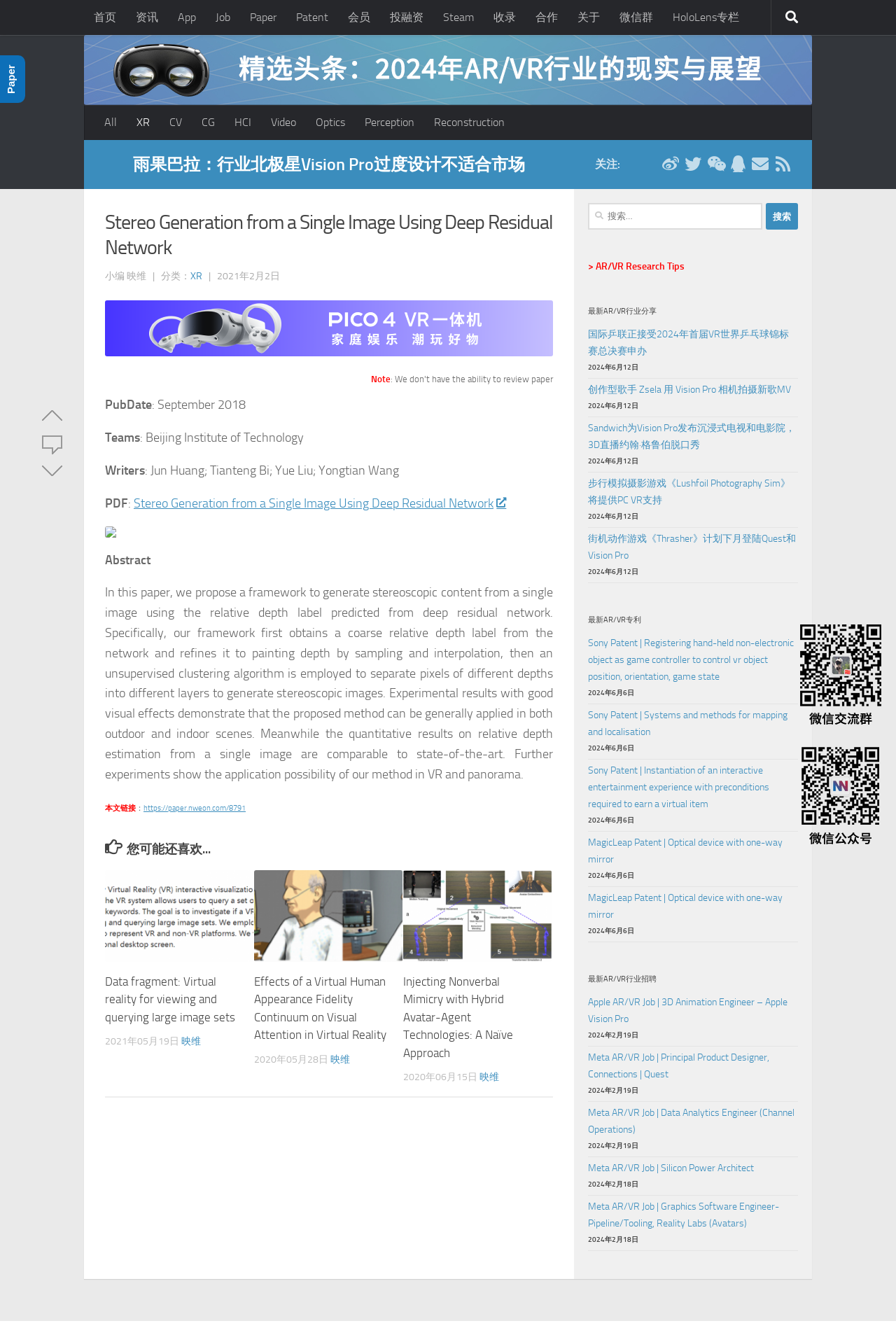How many authors are there for the paper?
Using the image as a reference, give a one-word or short phrase answer.

4